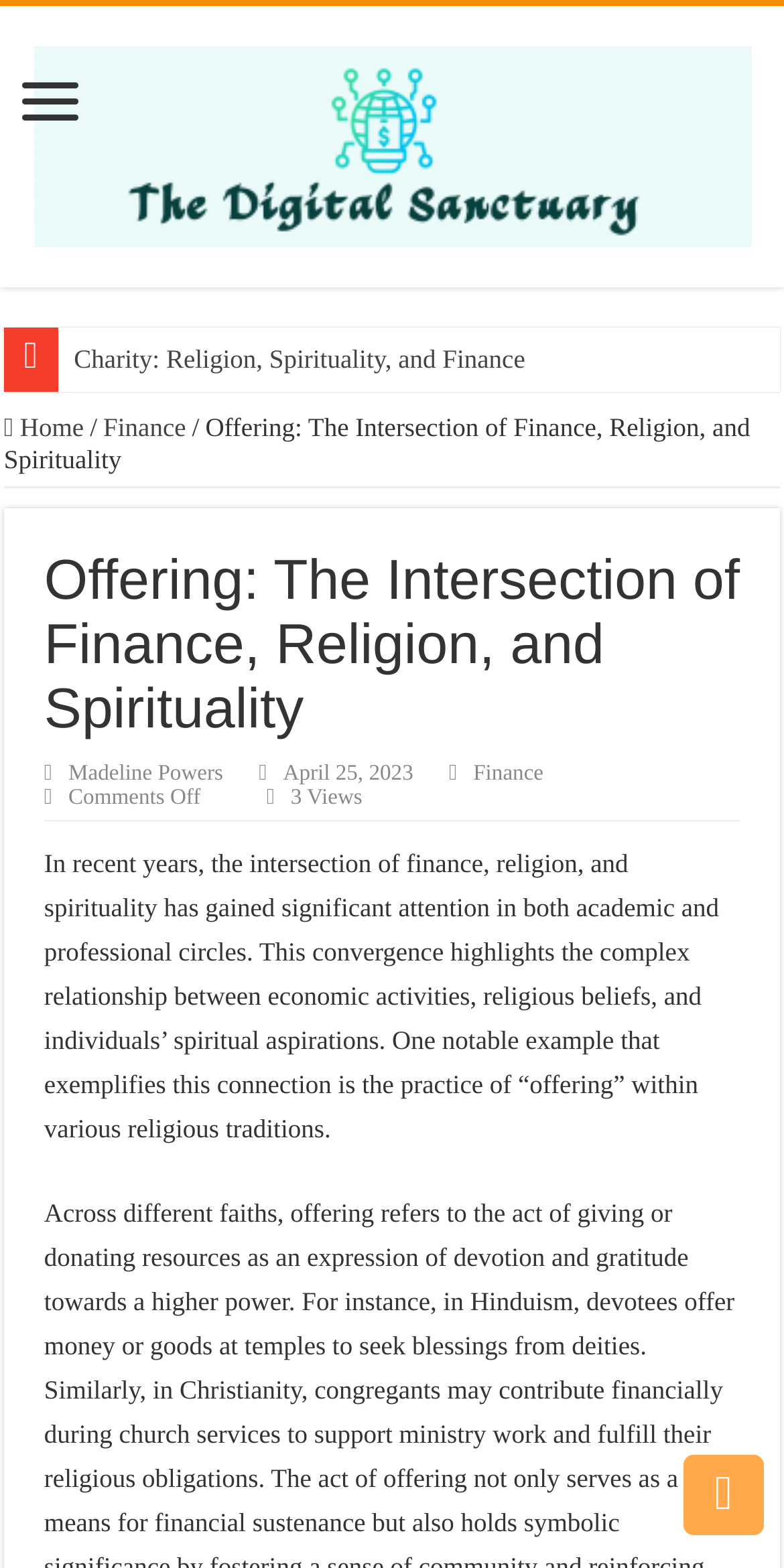What is the name of the website? Using the information from the screenshot, answer with a single word or phrase.

The Digital Sanctuary